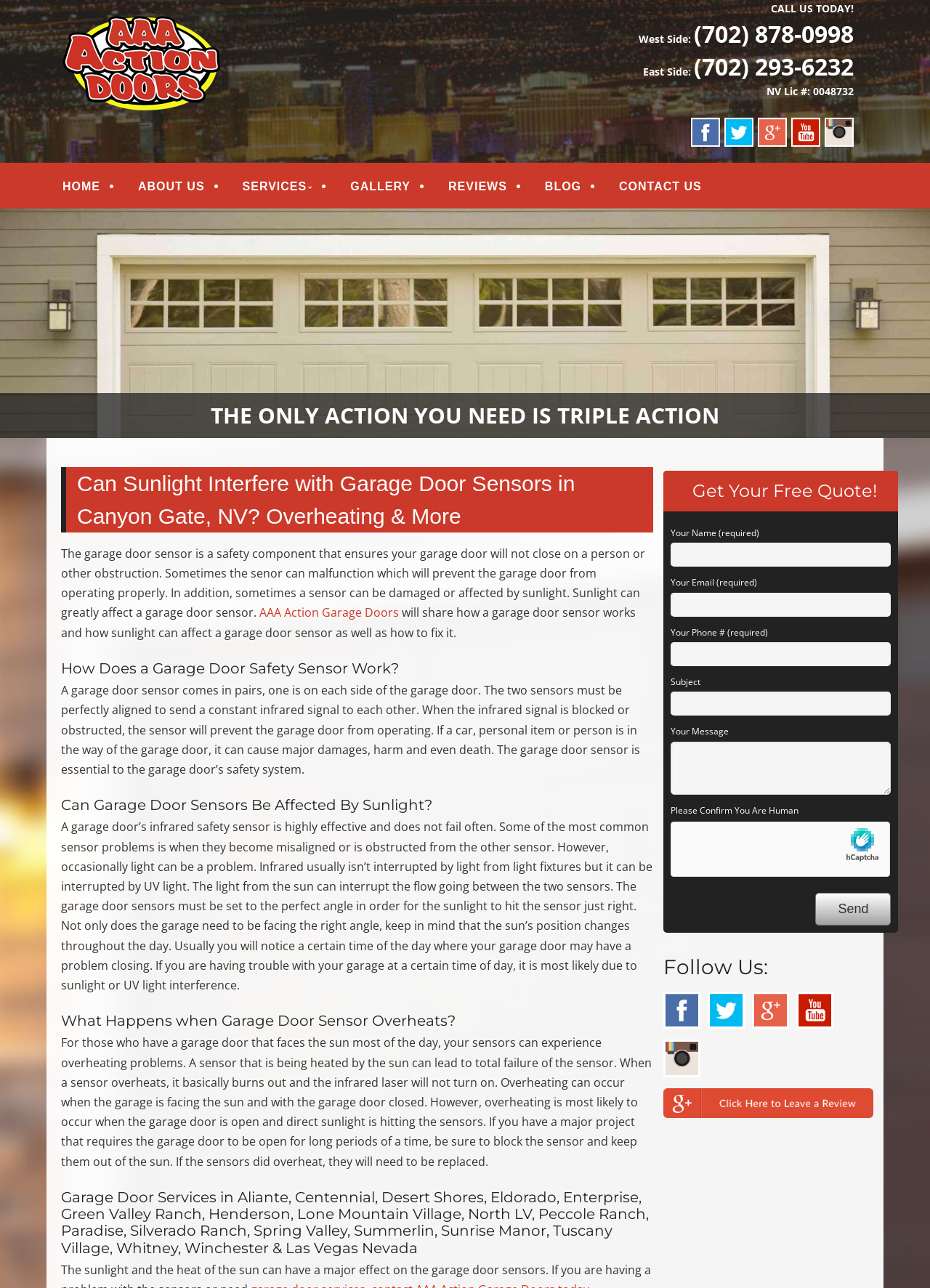What can cause a garage door sensor to malfunction?
Please provide a comprehensive answer based on the contents of the image.

The webpage explains that sunlight, especially UV light, can interrupt the infrared signal between the two sensors, causing the garage door to malfunction. Additionally, overheating of the sensors can also lead to their failure.